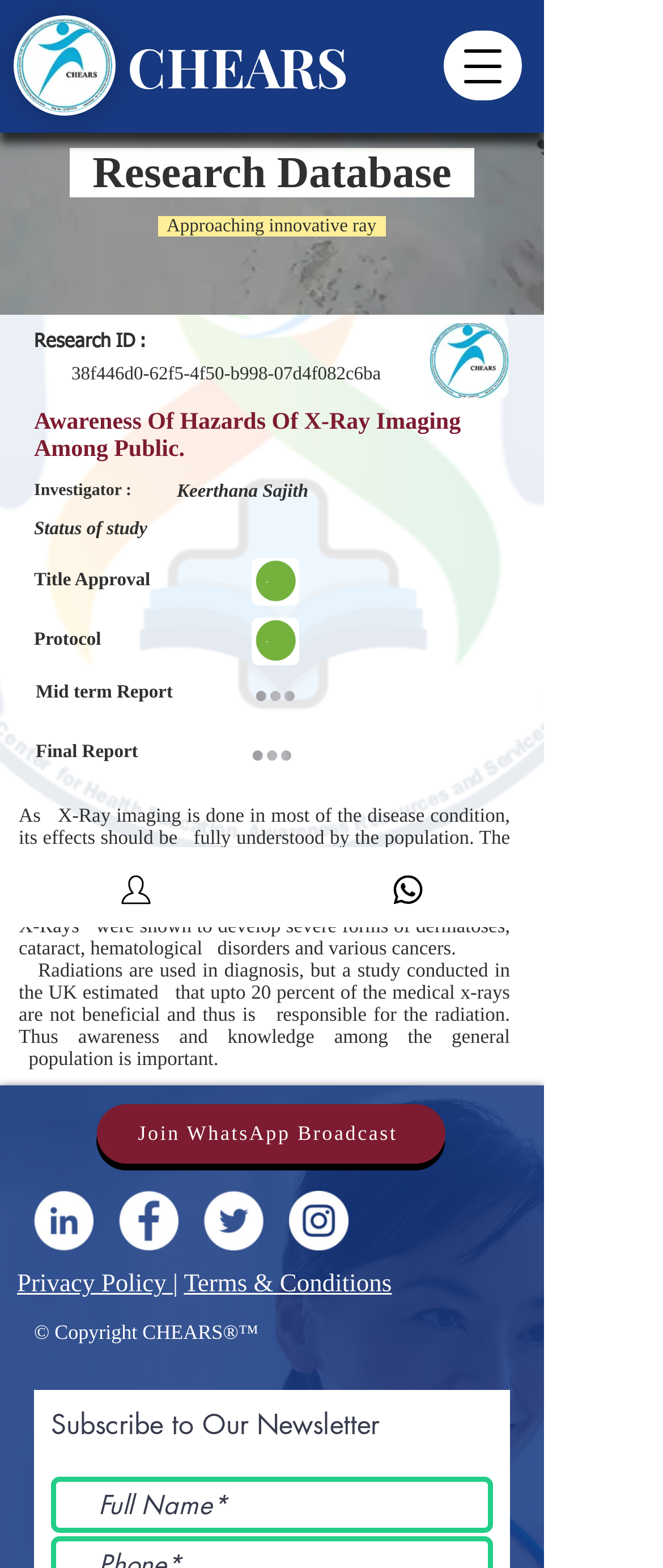Please indicate the bounding box coordinates of the element's region to be clicked to achieve the instruction: "Click the Open navigation menu button". Provide the coordinates as four float numbers between 0 and 1, i.e., [left, top, right, bottom].

[0.669, 0.02, 0.787, 0.064]